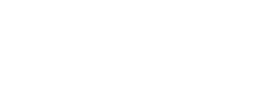Who uses Rogue Fitness products?
Based on the screenshot, answer the question with a single word or phrase.

Athletes, gym owners, and fitness enthusiasts